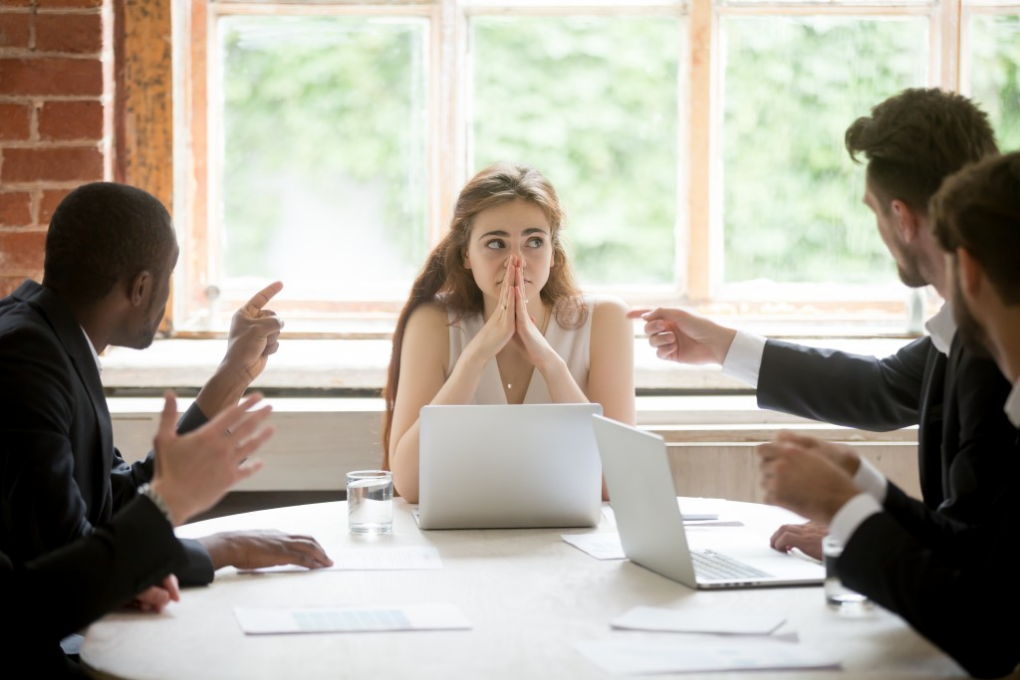Give a concise answer using only one word or phrase for this question:
What is the woman doing with her hands?

Clasping them